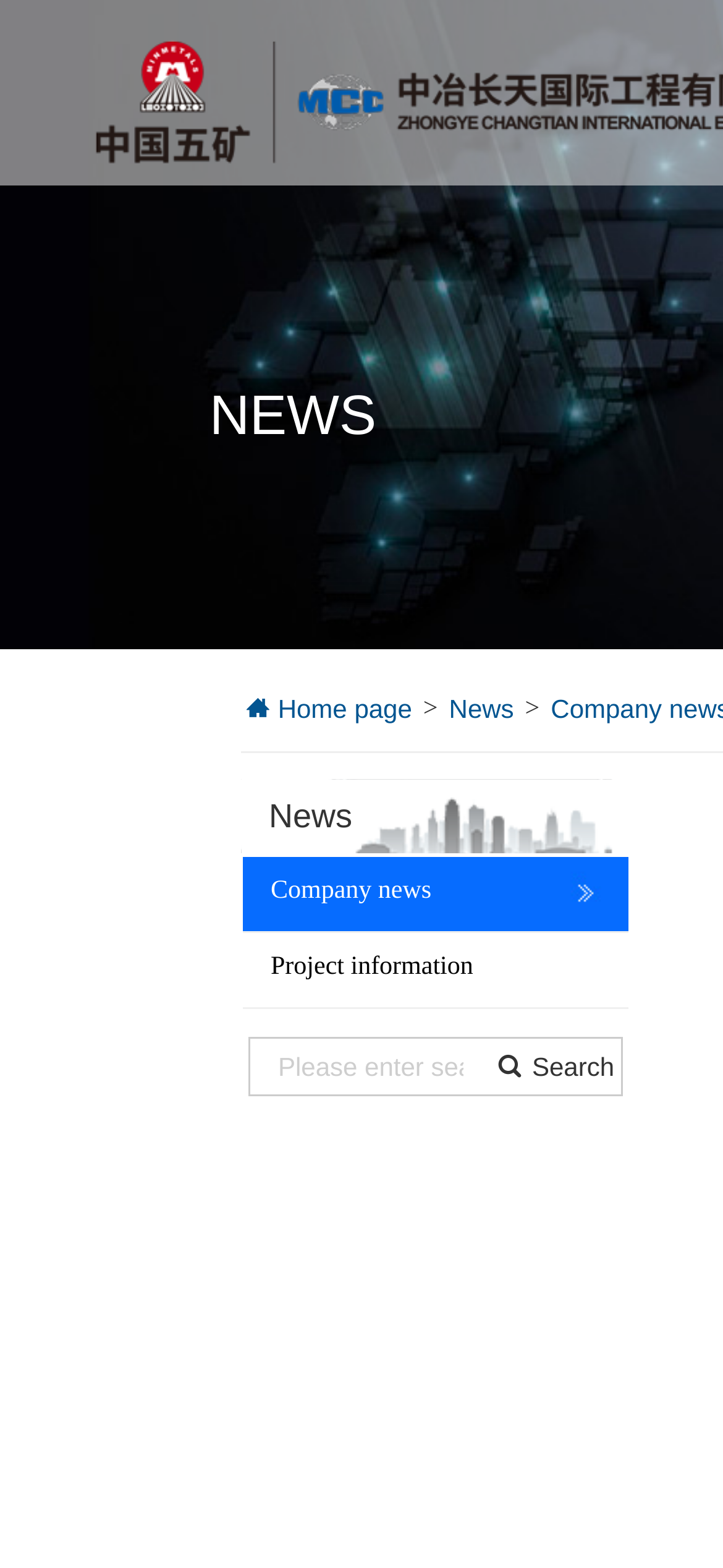What is the purpose of the textbox?
Look at the image and respond with a single word or a short phrase.

Search